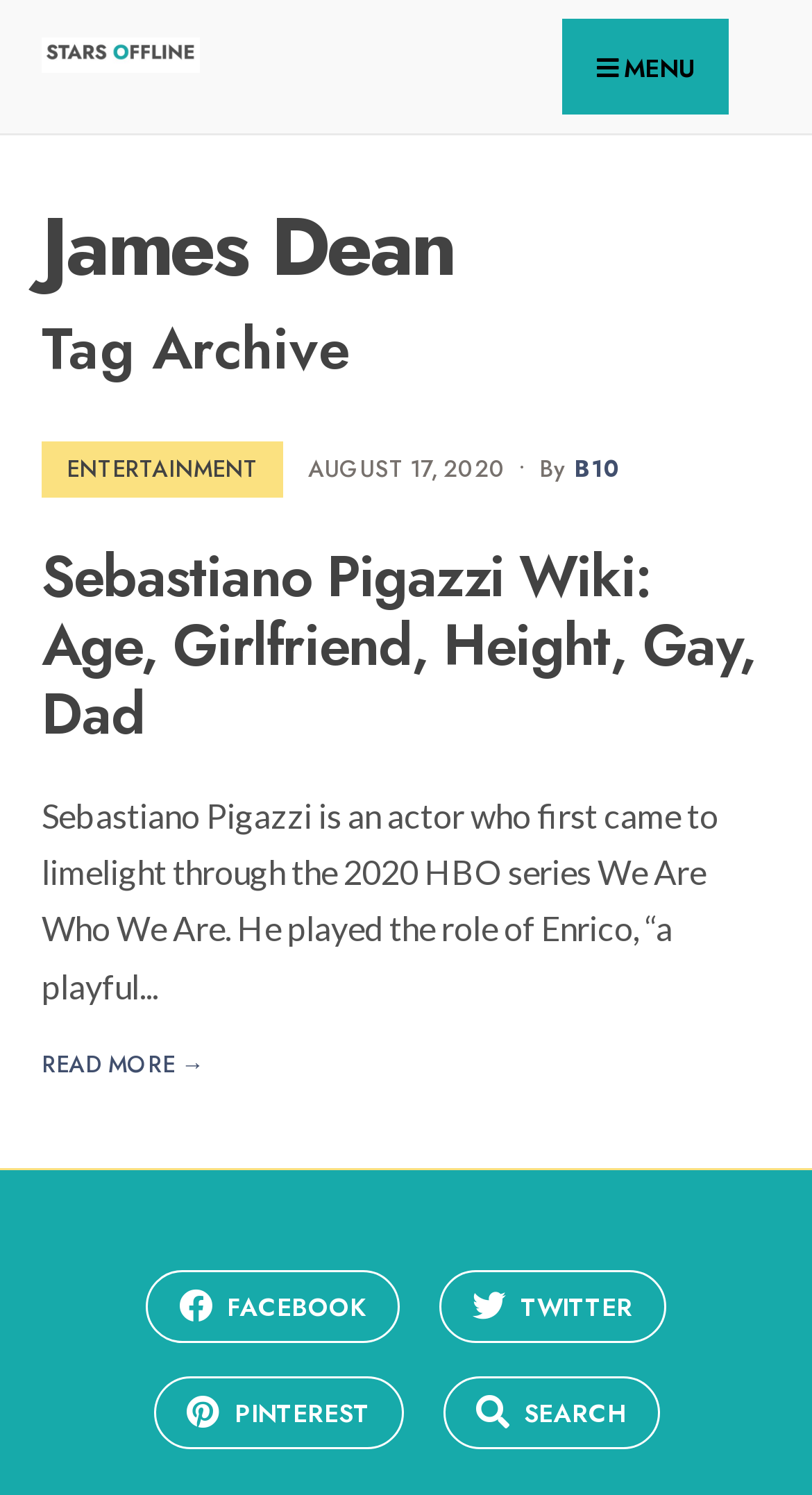What is the date of the article?
Use the image to give a comprehensive and detailed response to the question.

The answer can be found in the middle of the webpage where there is a StaticText element 'AUGUST 17, 2020' which is located next to the author's name 'B10'.